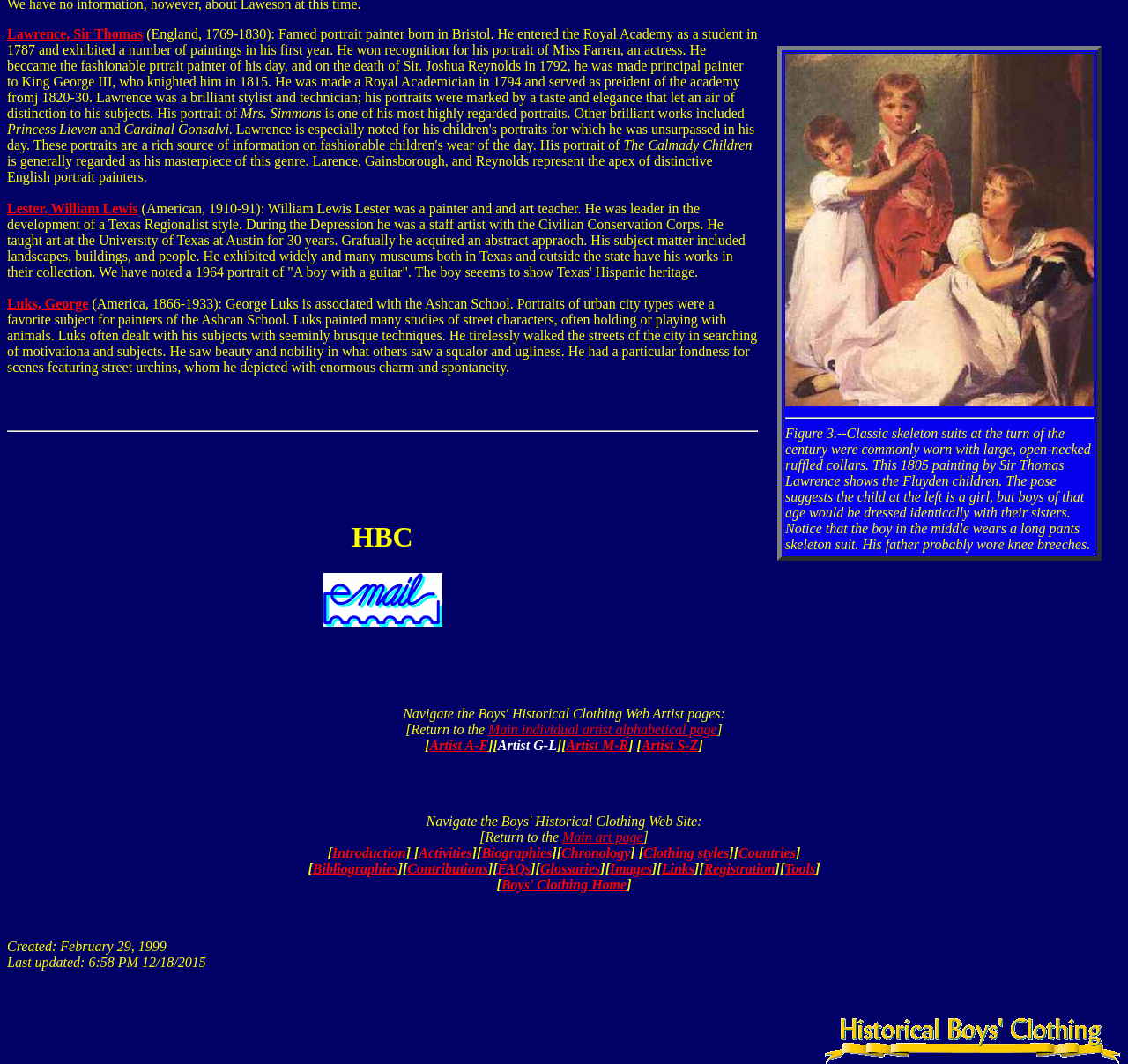Determine the bounding box of the UI element mentioned here: "Artist M-R". The coordinates must be in the format [left, top, right, bottom] with values ranging from 0 to 1.

[0.502, 0.693, 0.557, 0.707]